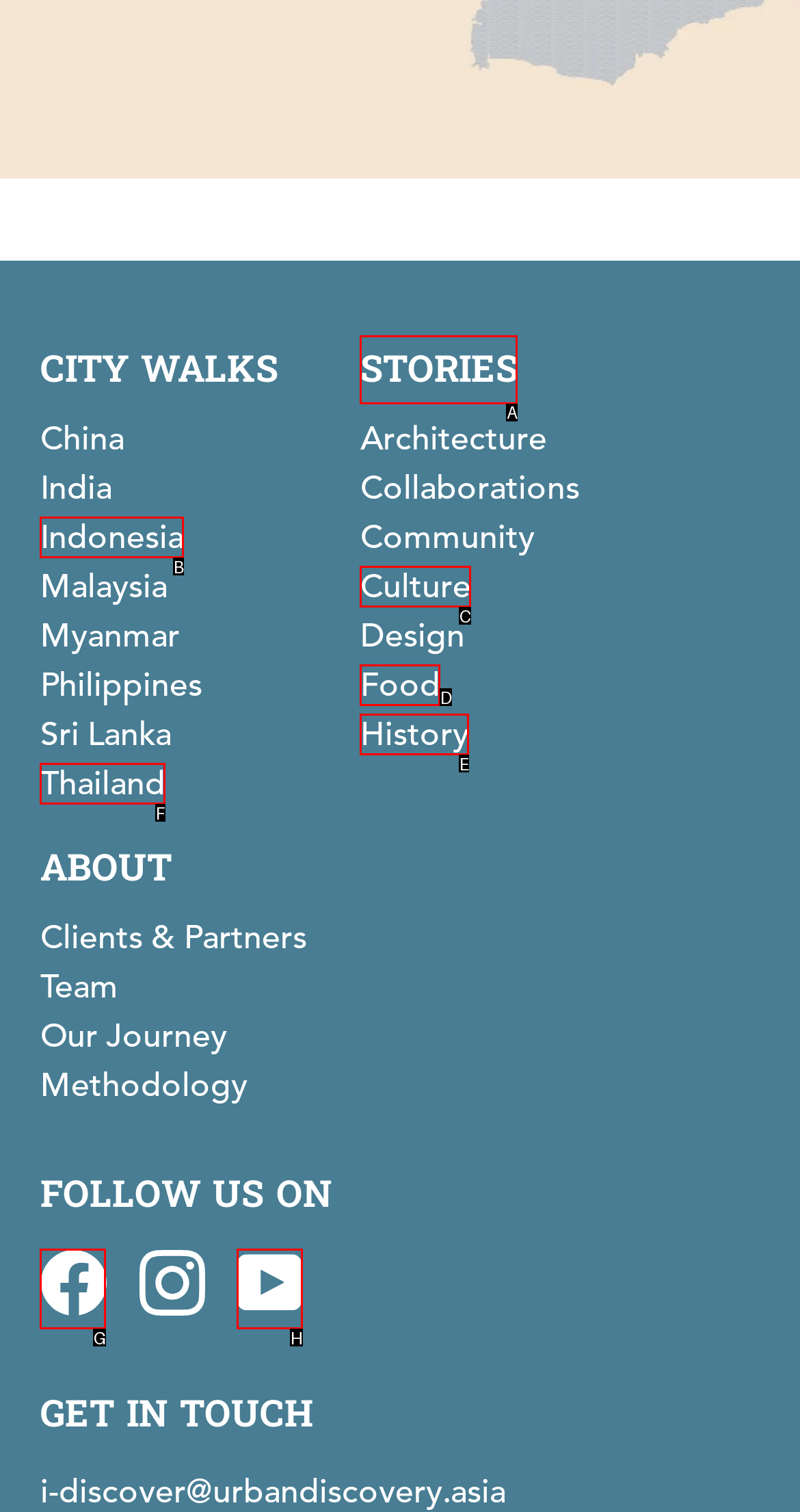Out of the given choices, which letter corresponds to the UI element required to Explore the STORIES section? Answer with the letter.

A